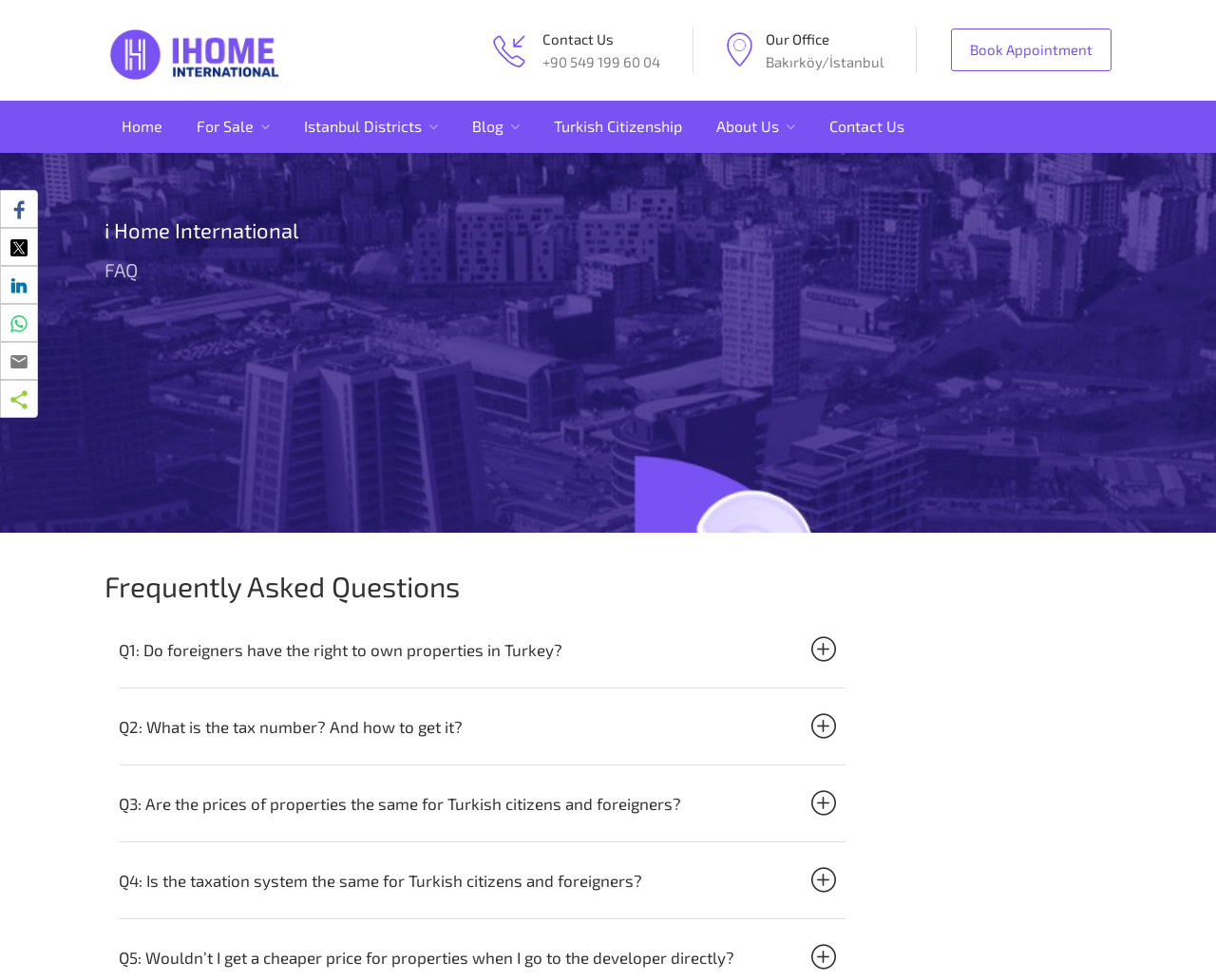Provide the bounding box coordinates of the HTML element described by the text: "Real Estate Blog". The coordinates should be in the format [left, top, right, bottom] with values between 0 and 1.

[0.441, 0.956, 0.538, 0.985]